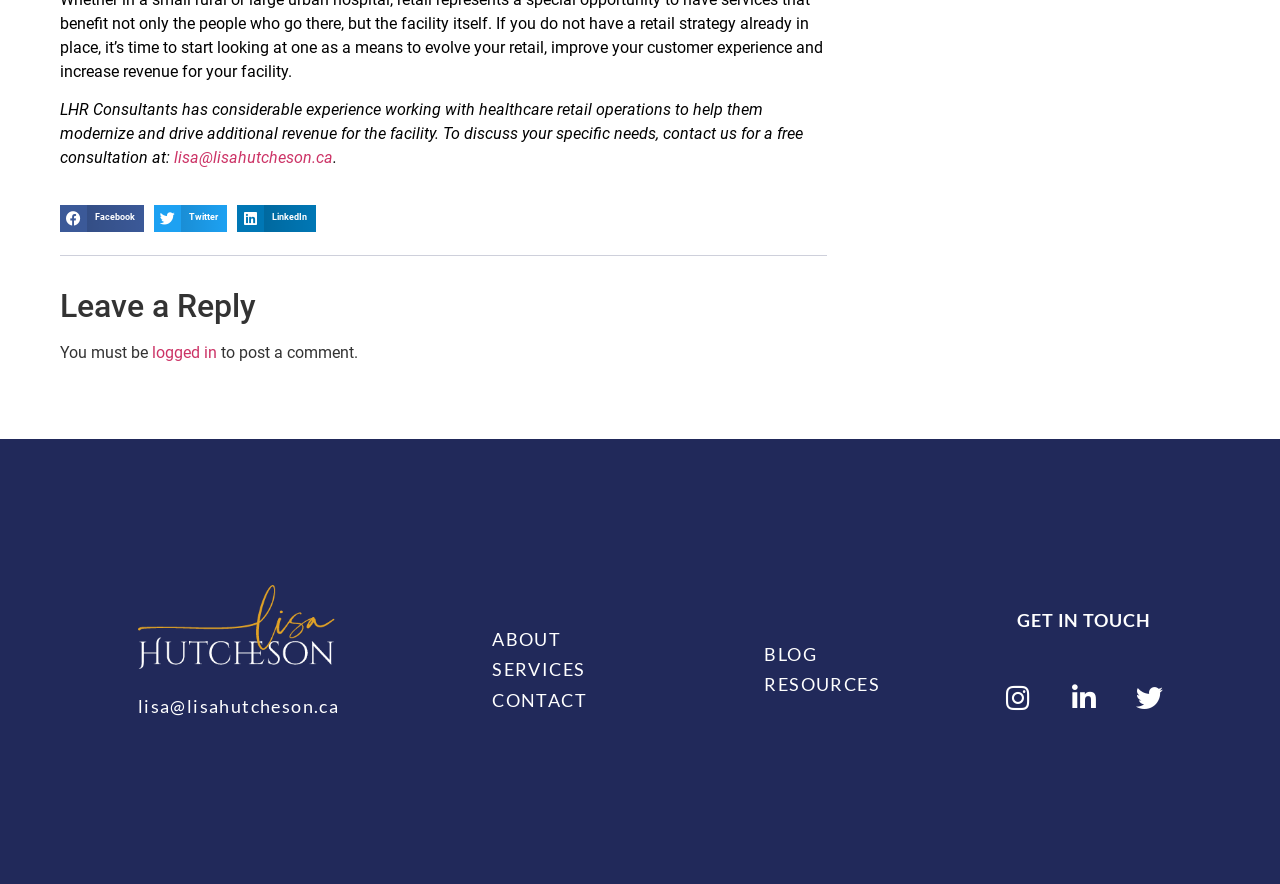Identify the bounding box for the described UI element: "LinkedIn".

[0.185, 0.232, 0.247, 0.262]